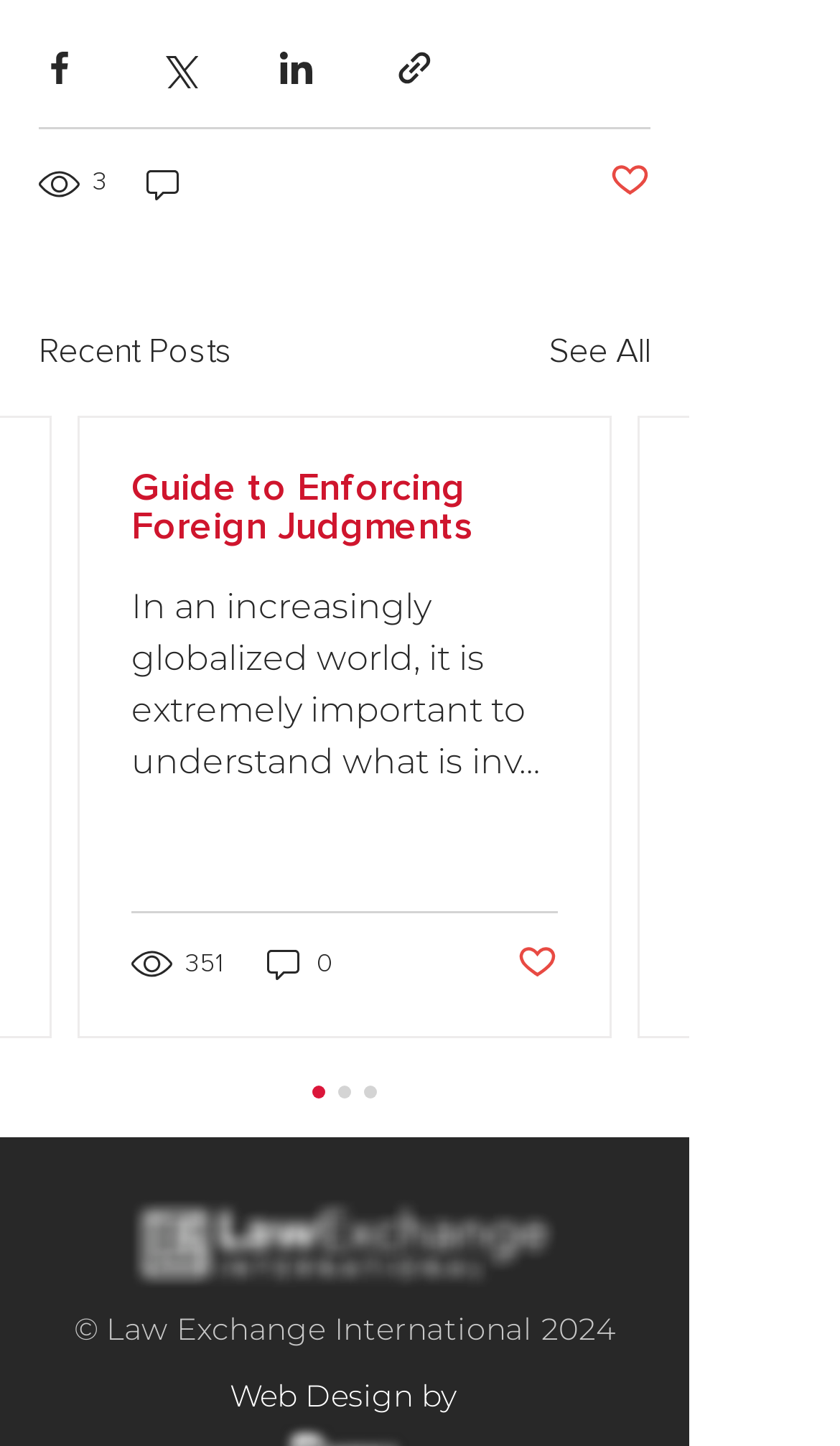Determine the bounding box coordinates of the clickable region to follow the instruction: "View recent posts".

[0.046, 0.225, 0.277, 0.261]